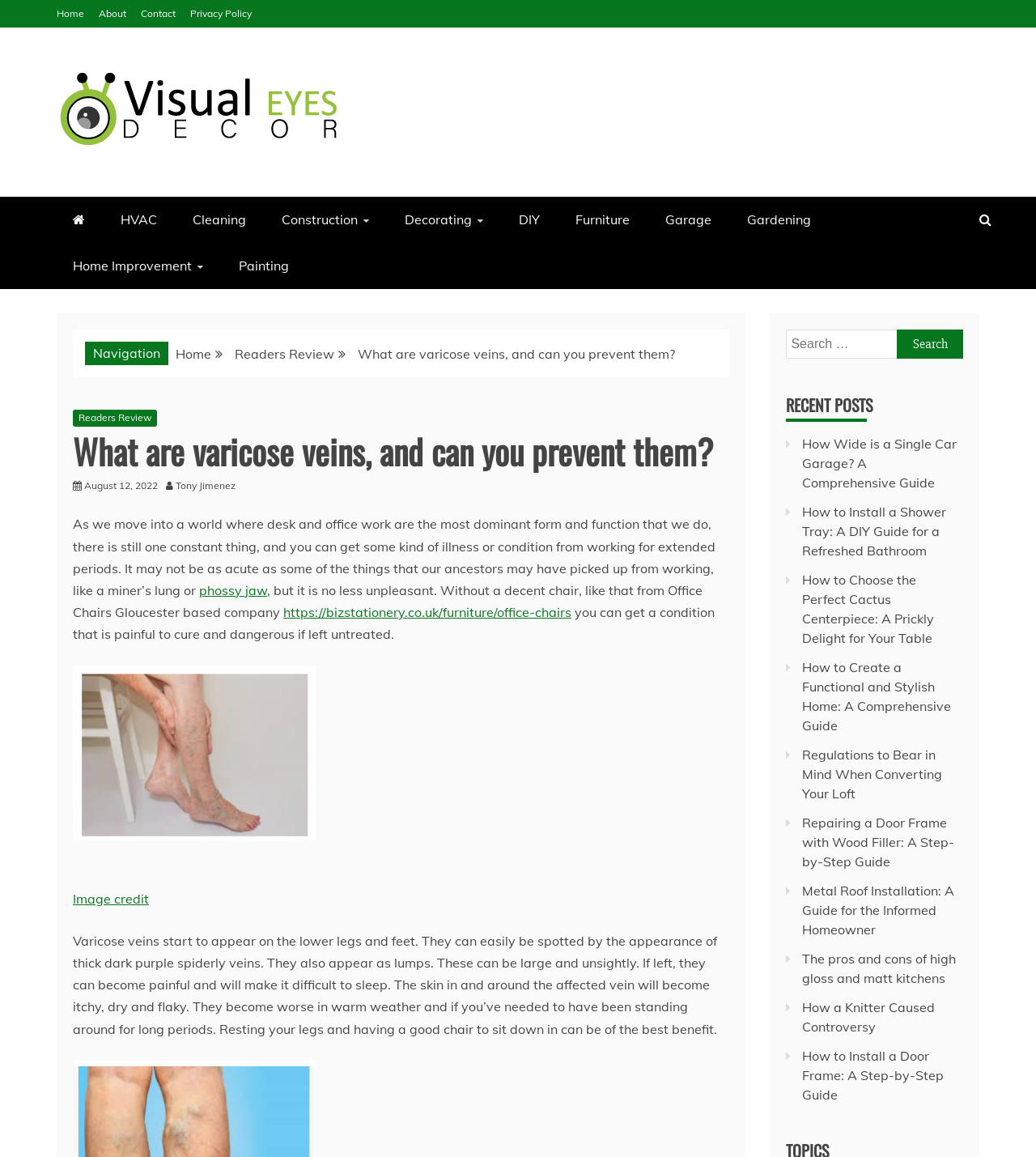Show the bounding box coordinates of the region that should be clicked to follow the instruction: "Check the 'Recent Posts' section."

[0.759, 0.338, 0.93, 0.365]